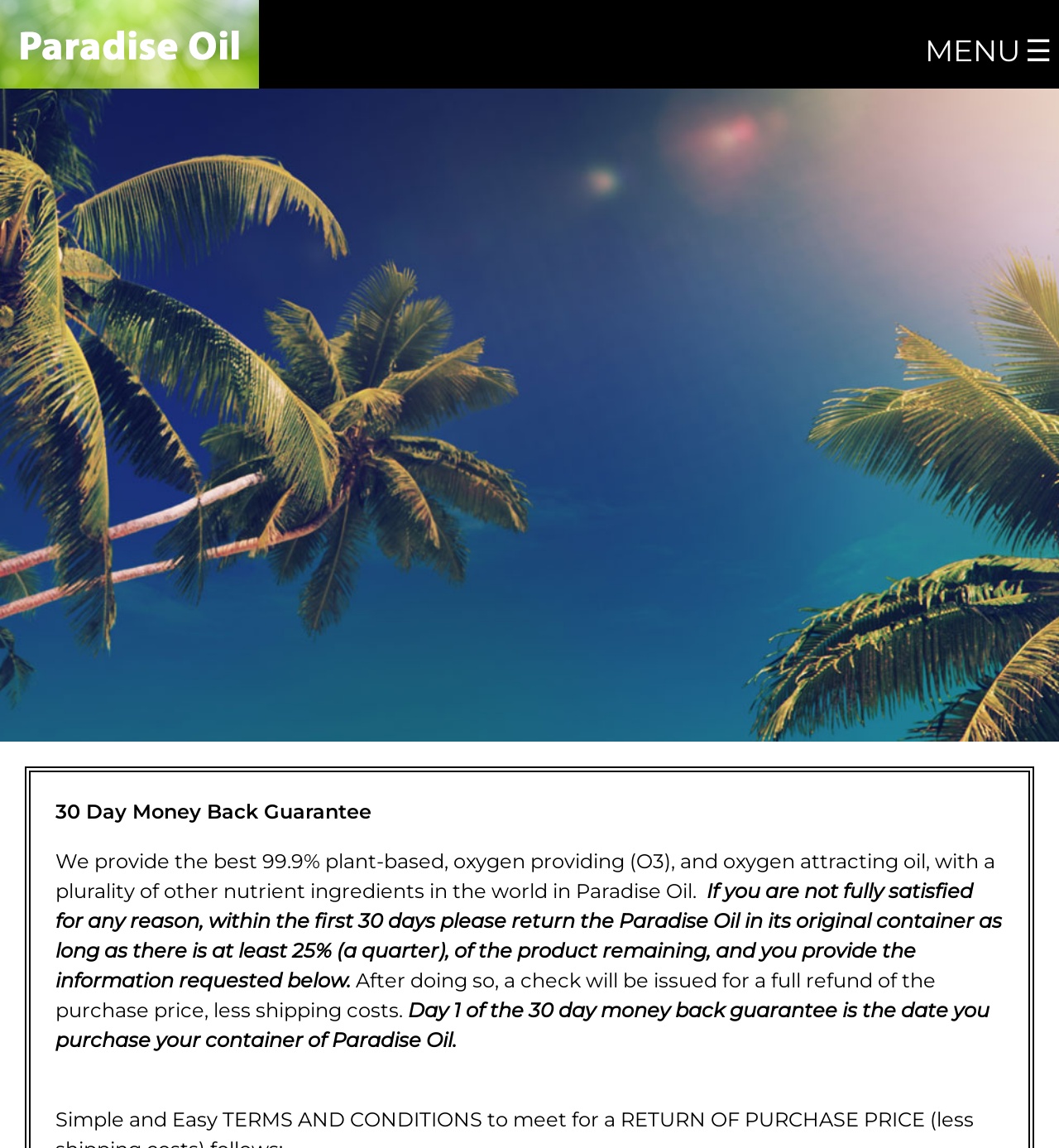Respond with a single word or phrase to the following question: What is the guarantee period?

30 days